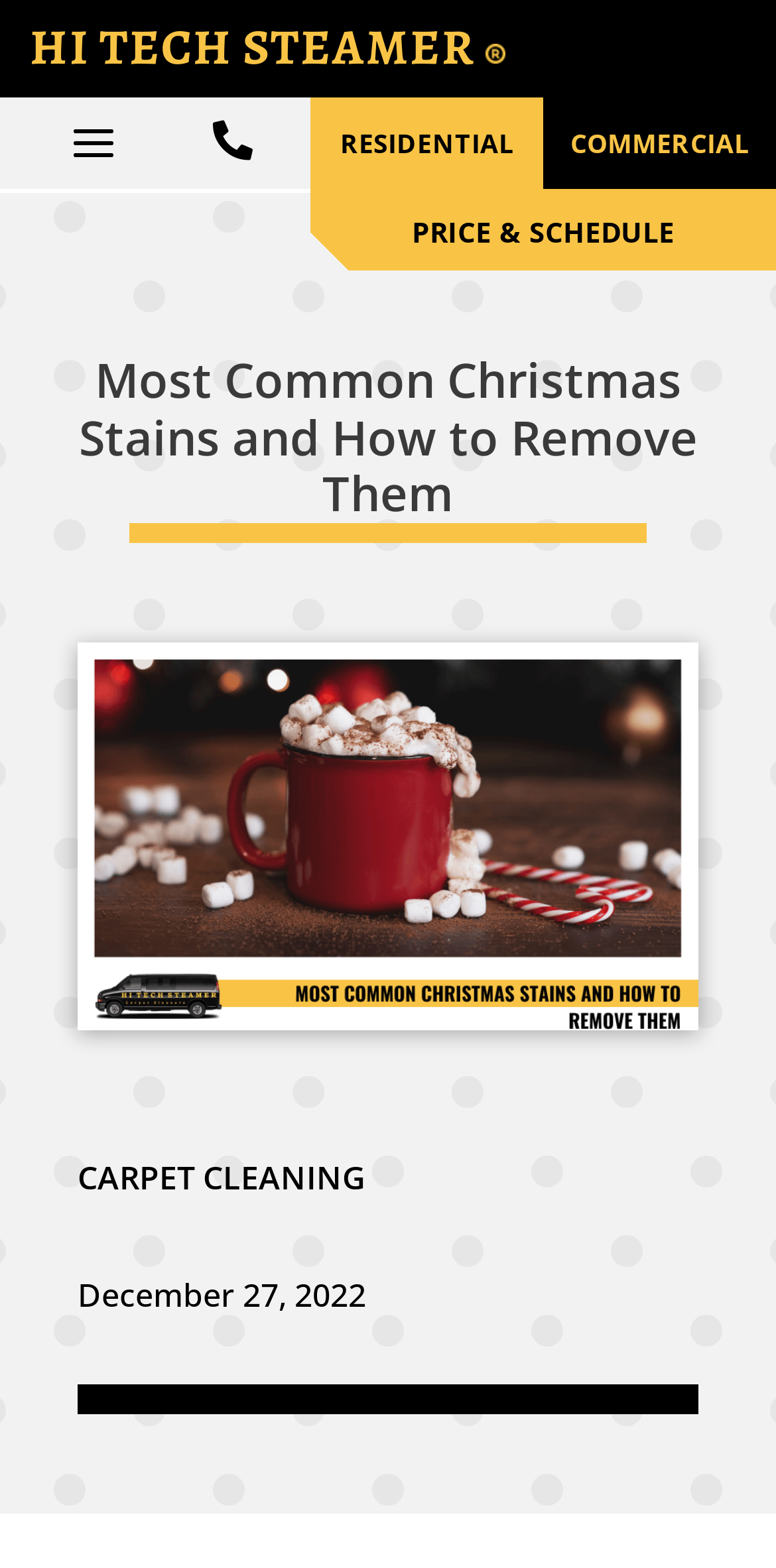Locate the bounding box of the UI element with the following description: "Residential".

[0.4, 0.062, 0.7, 0.12]